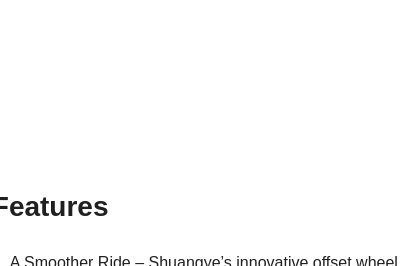Give a detailed account of the elements present in the image.

The image showcases a tire specifically designed for electric scooters, highlighting its robust and durable construction. This particular tire is part of a larger product description for an e-scooter, emphasizing performance features such as enhanced ride comfort. The surrounding text mentions how the tire contributes to a smoother ride, supported by an innovative offset wheel design that helps navigate uneven surfaces effortlessly. With a clear focus on quality and functionality, this image encapsulates the essential elements that make the electric scooter a reliable choice for both casual riders and commuters seeking a comfortable and efficient mode of transportation.